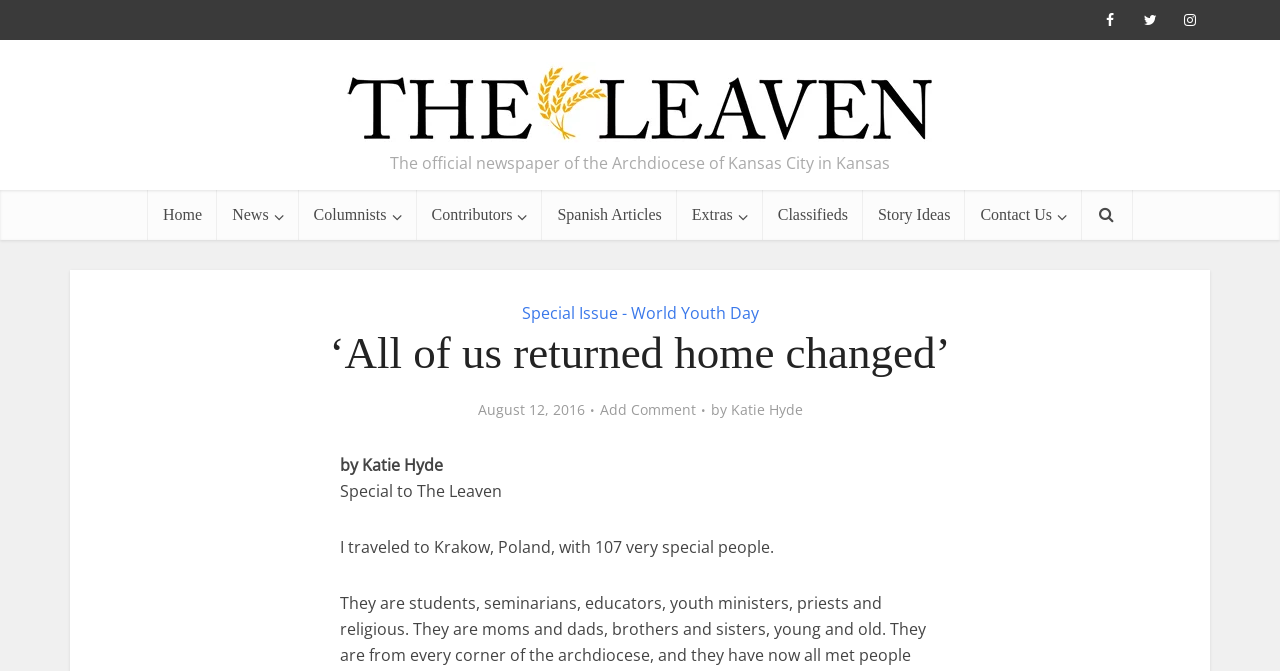Answer the following query with a single word or phrase:
What is the topic of the special issue?

World Youth Day